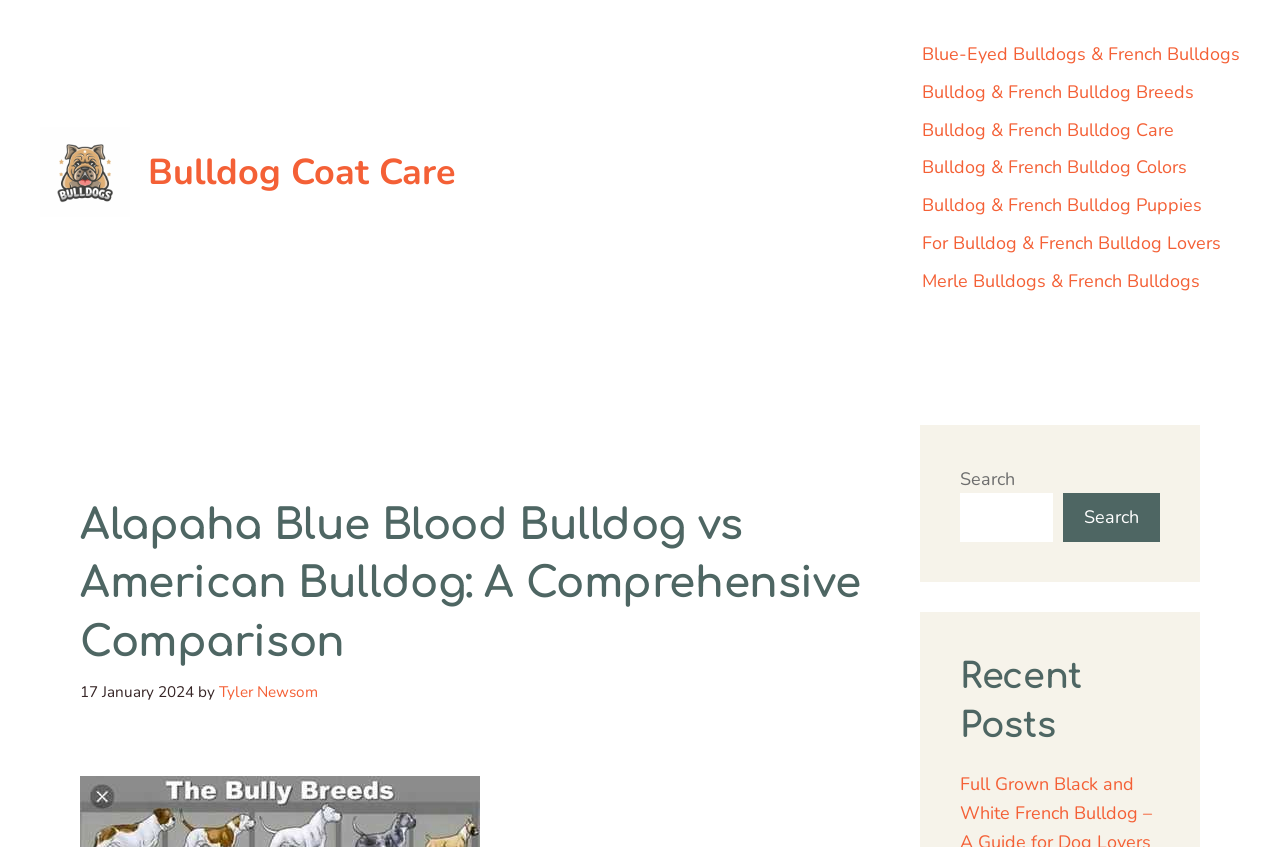Identify the main heading of the webpage and provide its text content.

Alapaha Blue Blood Bulldog vs American Bulldog: A Comprehensive Comparison